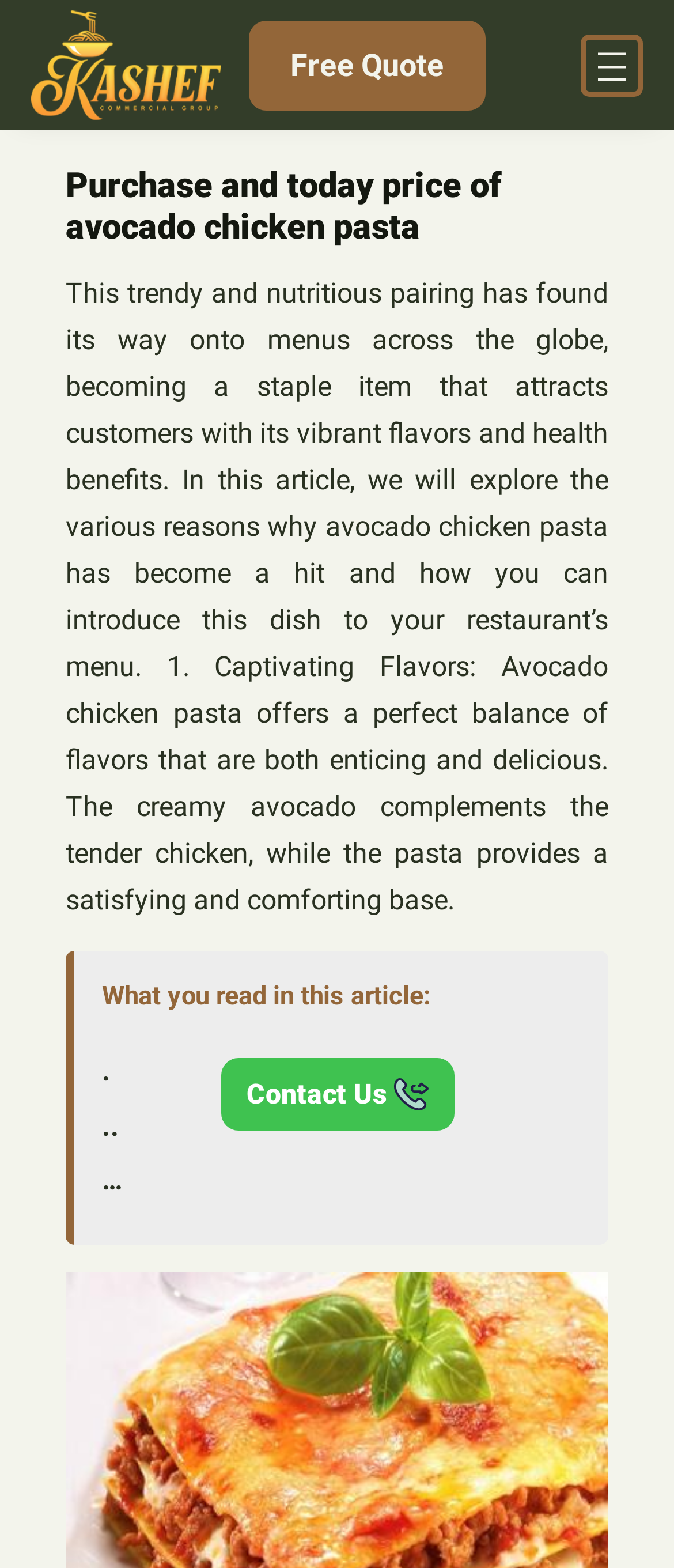How many links are there in the navigation menu?
Answer the question with a single word or phrase by looking at the picture.

1